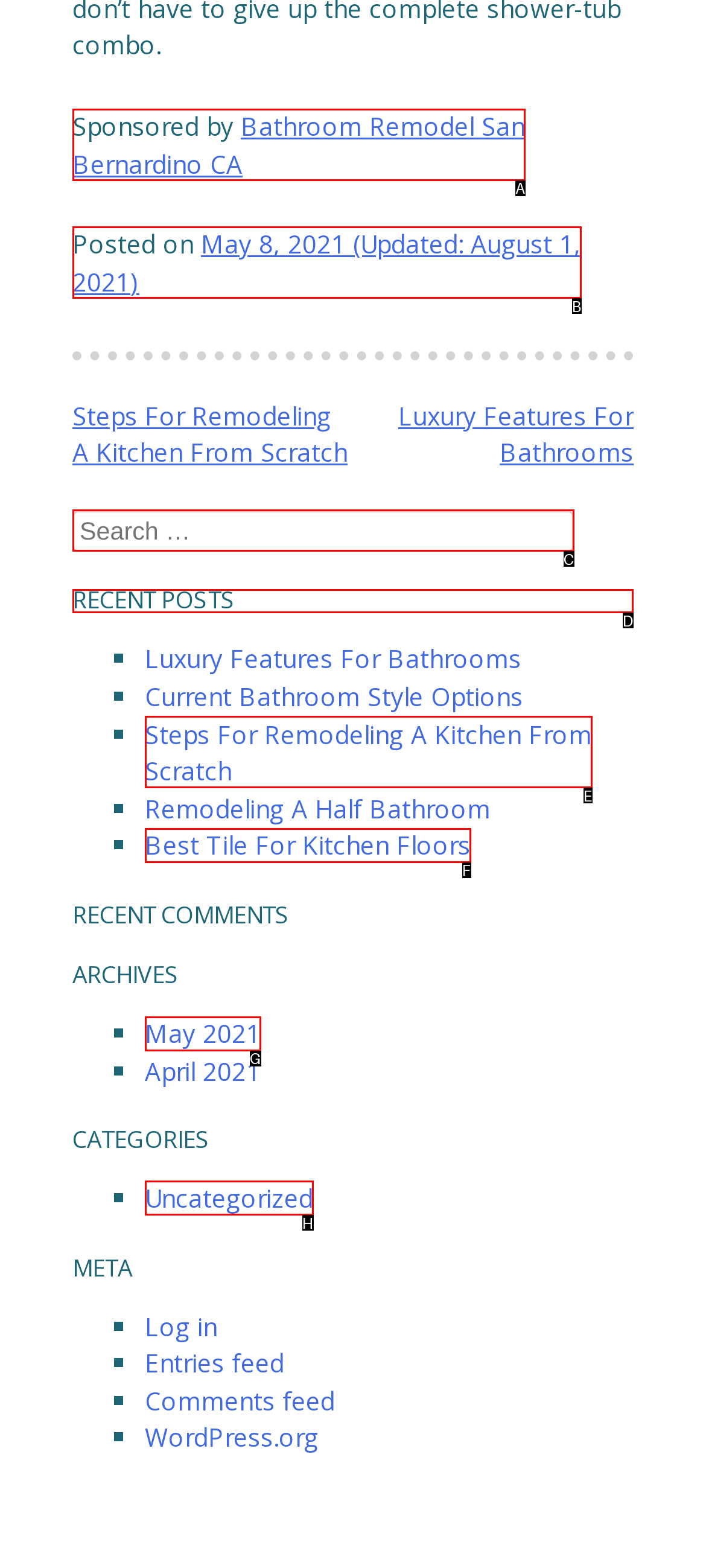Identify the appropriate choice to fulfill this task: View recent posts
Respond with the letter corresponding to the correct option.

D